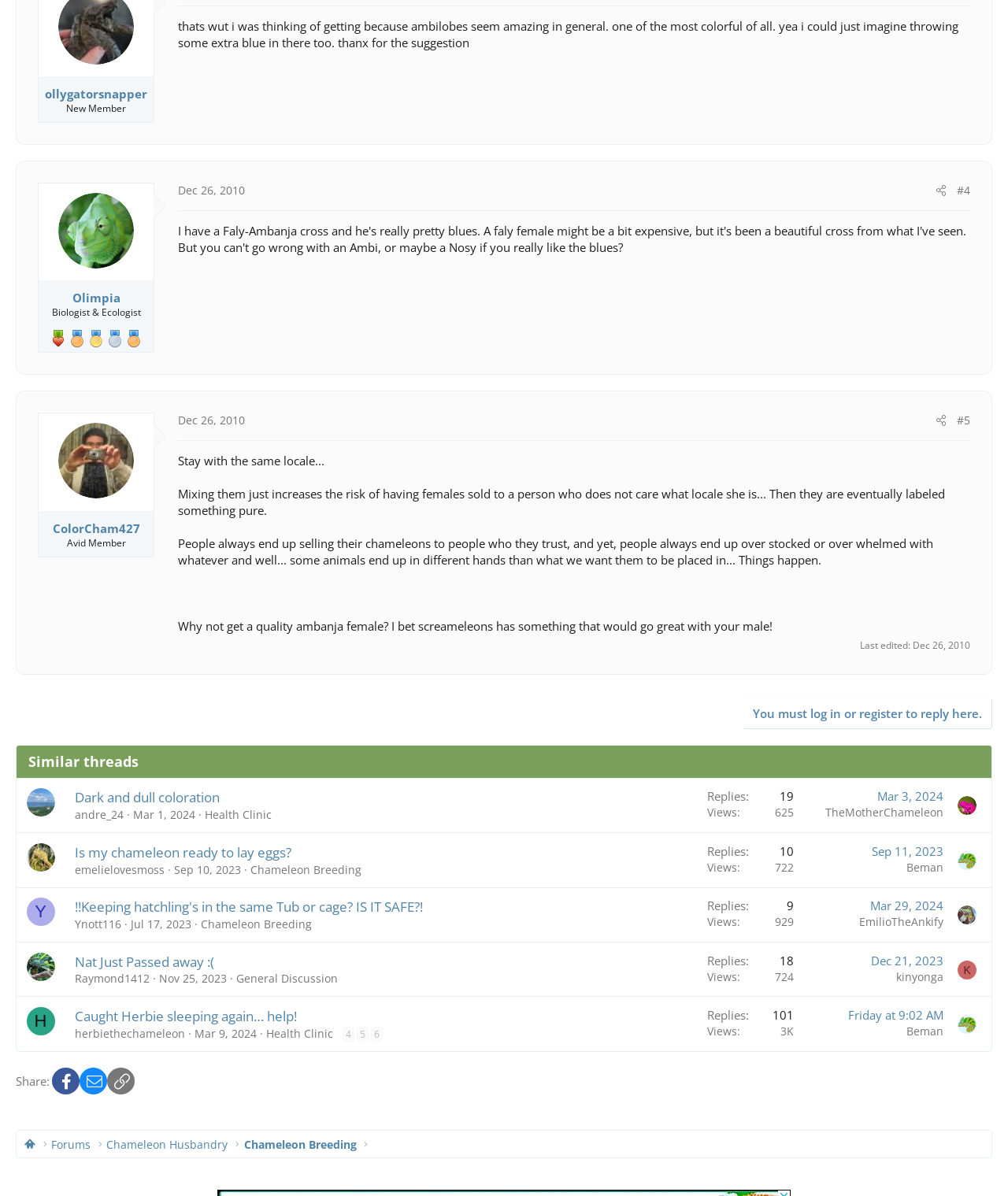Please determine the bounding box coordinates of the section I need to click to accomplish this instruction: "Click on the link to reply to the thread".

[0.737, 0.584, 0.984, 0.609]